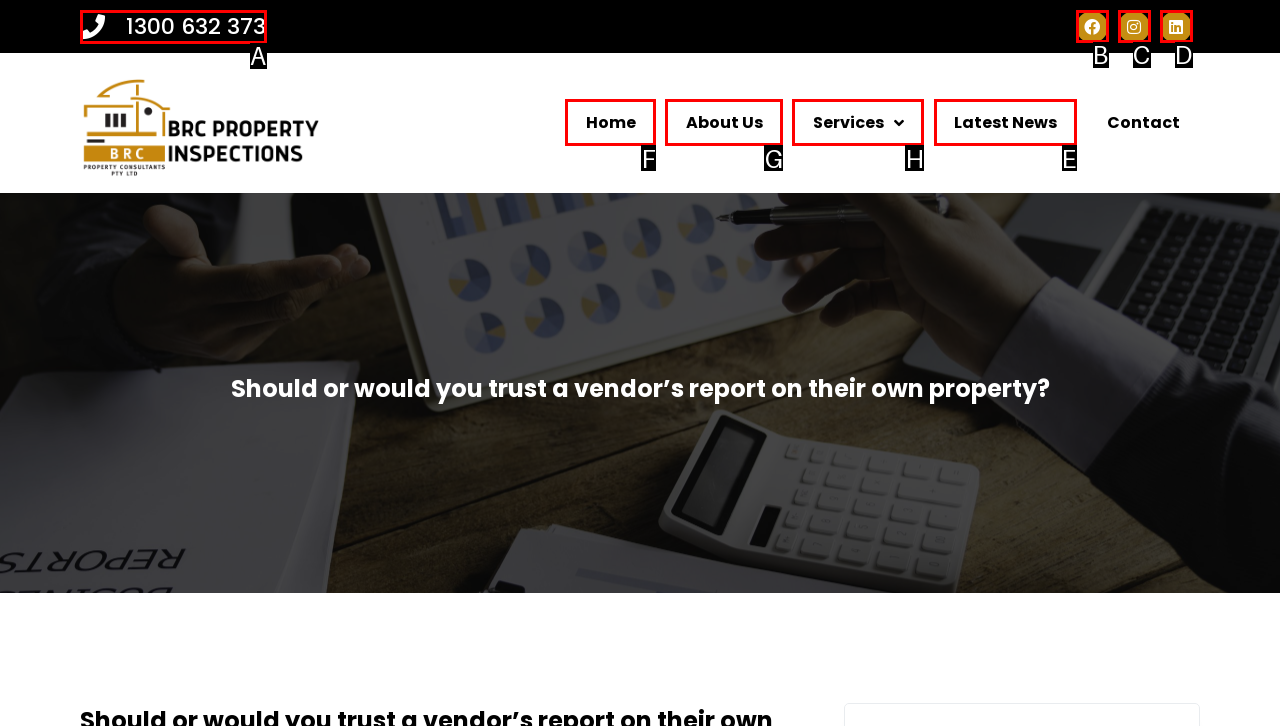Select the letter of the UI element that matches this task: Read the latest news
Provide the answer as the letter of the correct choice.

E